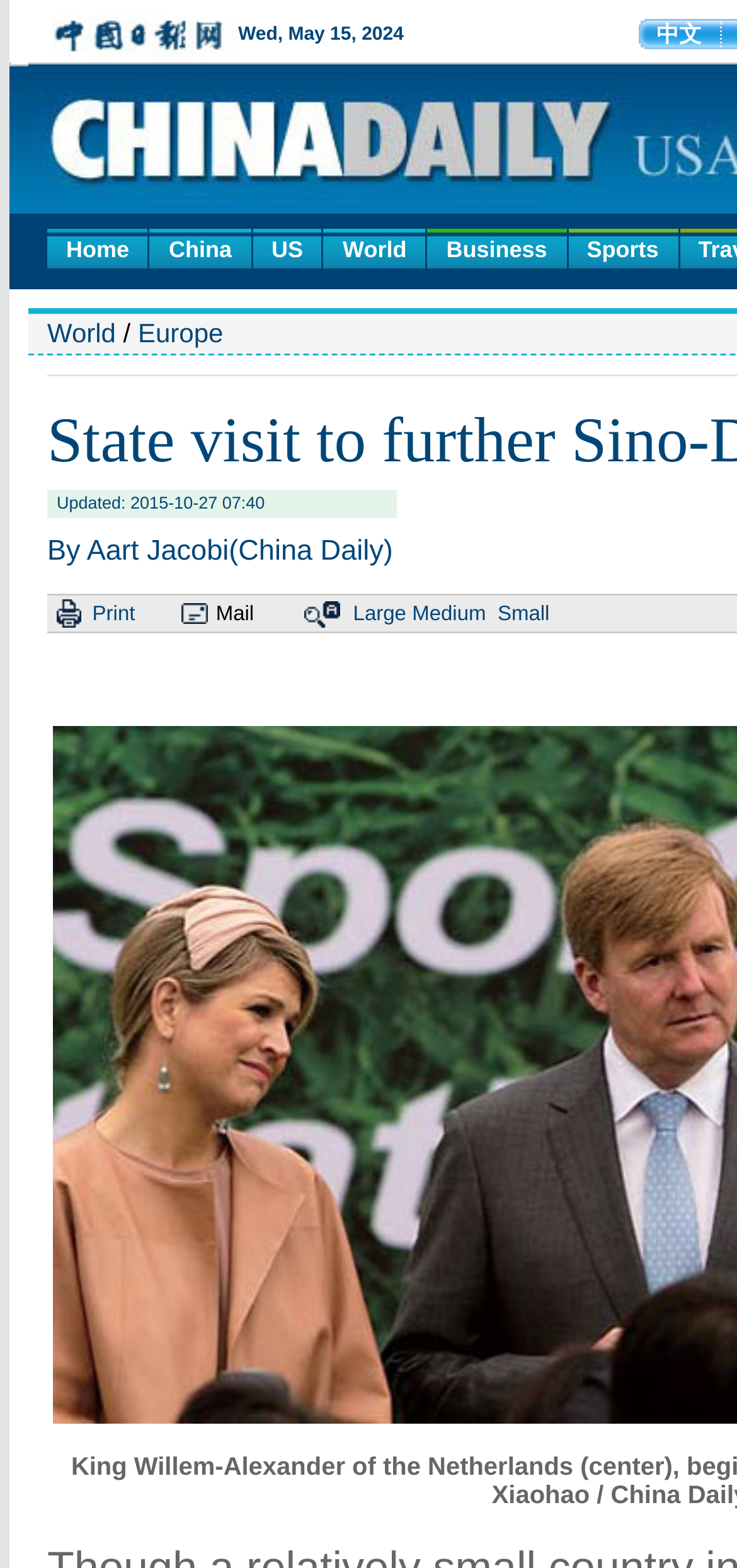Extract the bounding box coordinates for the UI element described by the text: "Europe". The coordinates should be in the form of [left, top, right, bottom] with values between 0 and 1.

[0.187, 0.203, 0.303, 0.222]